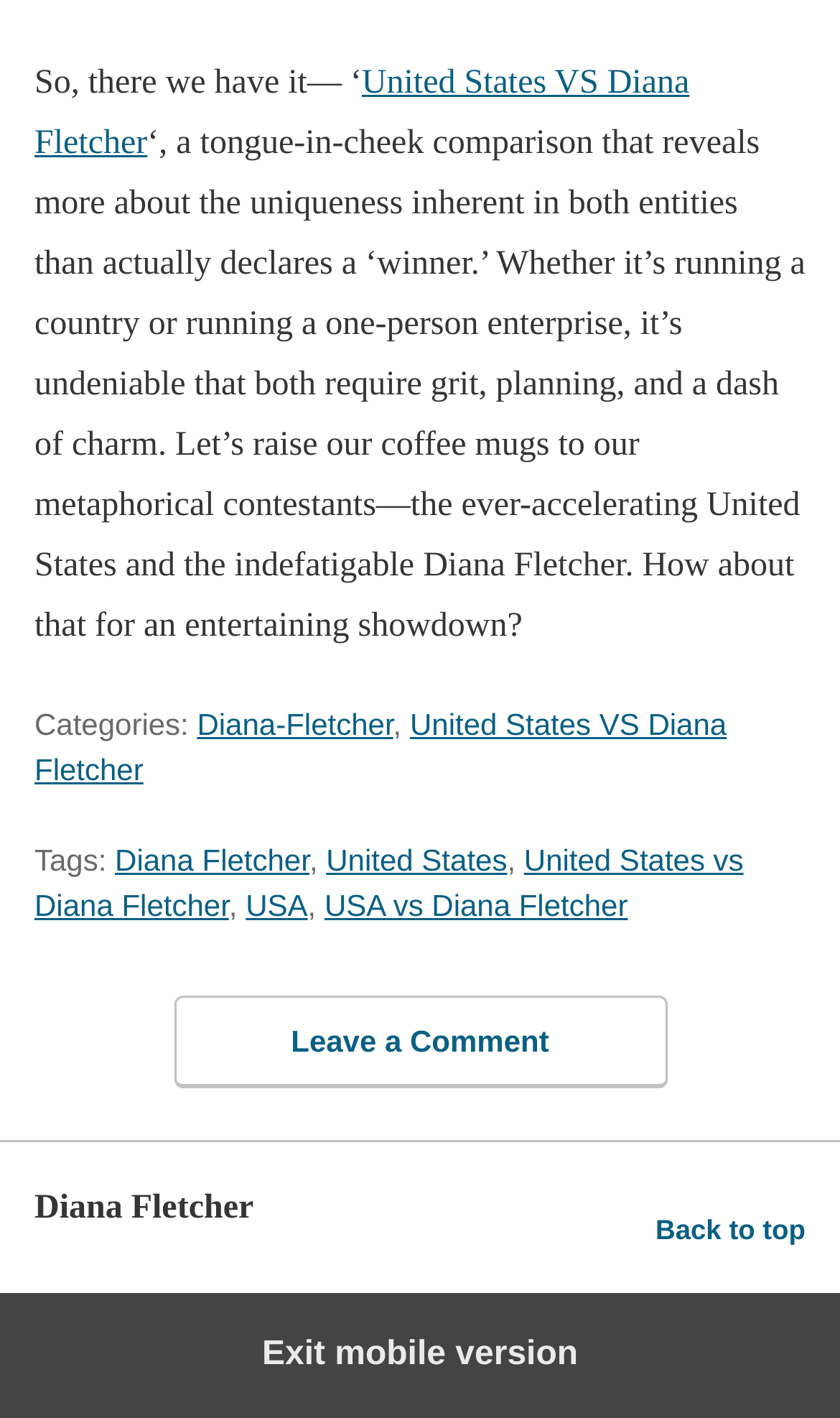What is the name of the author?
Using the information presented in the image, please offer a detailed response to the question.

The author's name is not explicitly mentioned on the webpage, neither in the introductory text nor in the footer section.